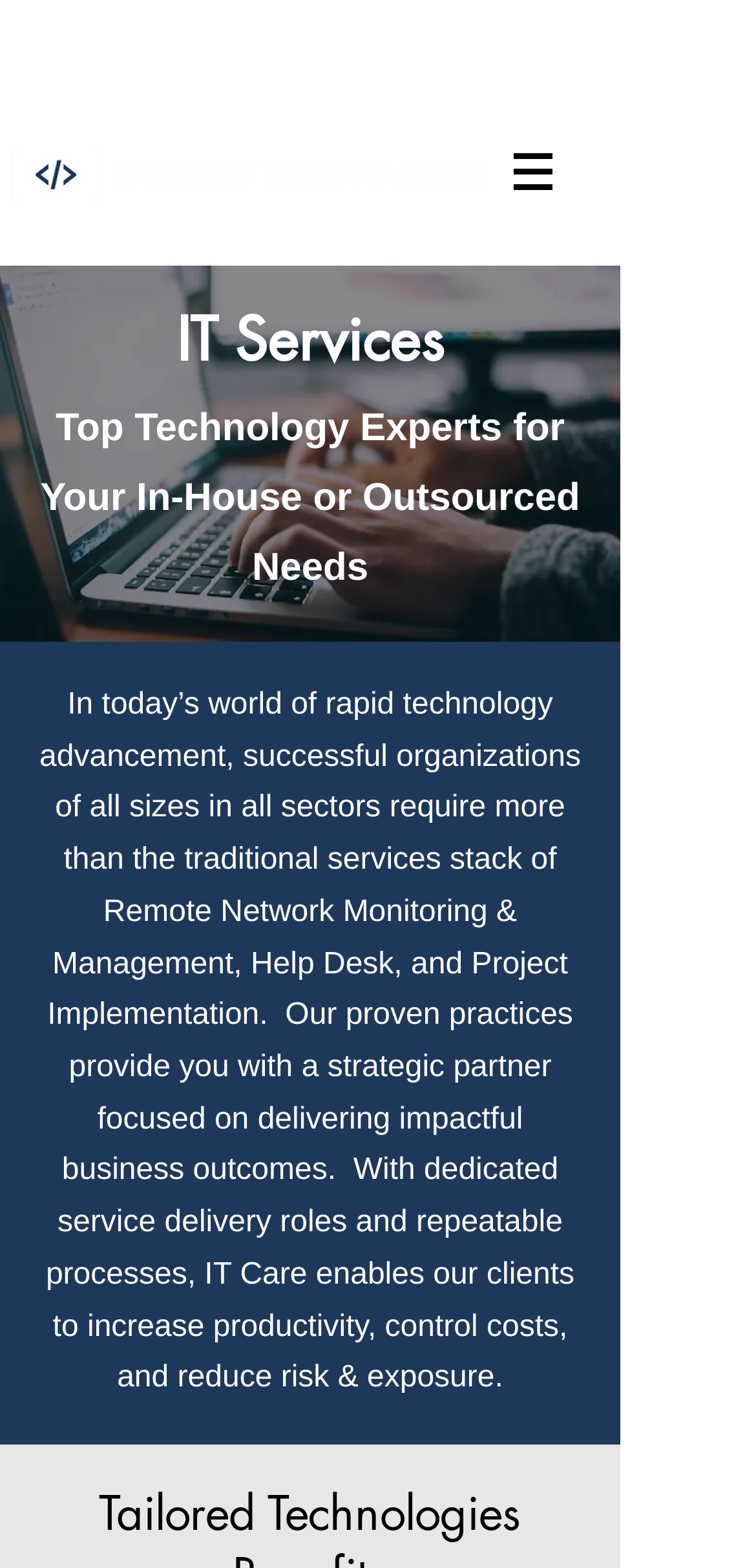What is the image on the top left corner?
Please give a well-detailed answer to the question.

The image on the top left corner is obtained from the image element 'Color logo - no background.png' which is located at the top left corner of the webpage, as indicated by its bounding box coordinates [0.0, 0.093, 0.654, 0.13].